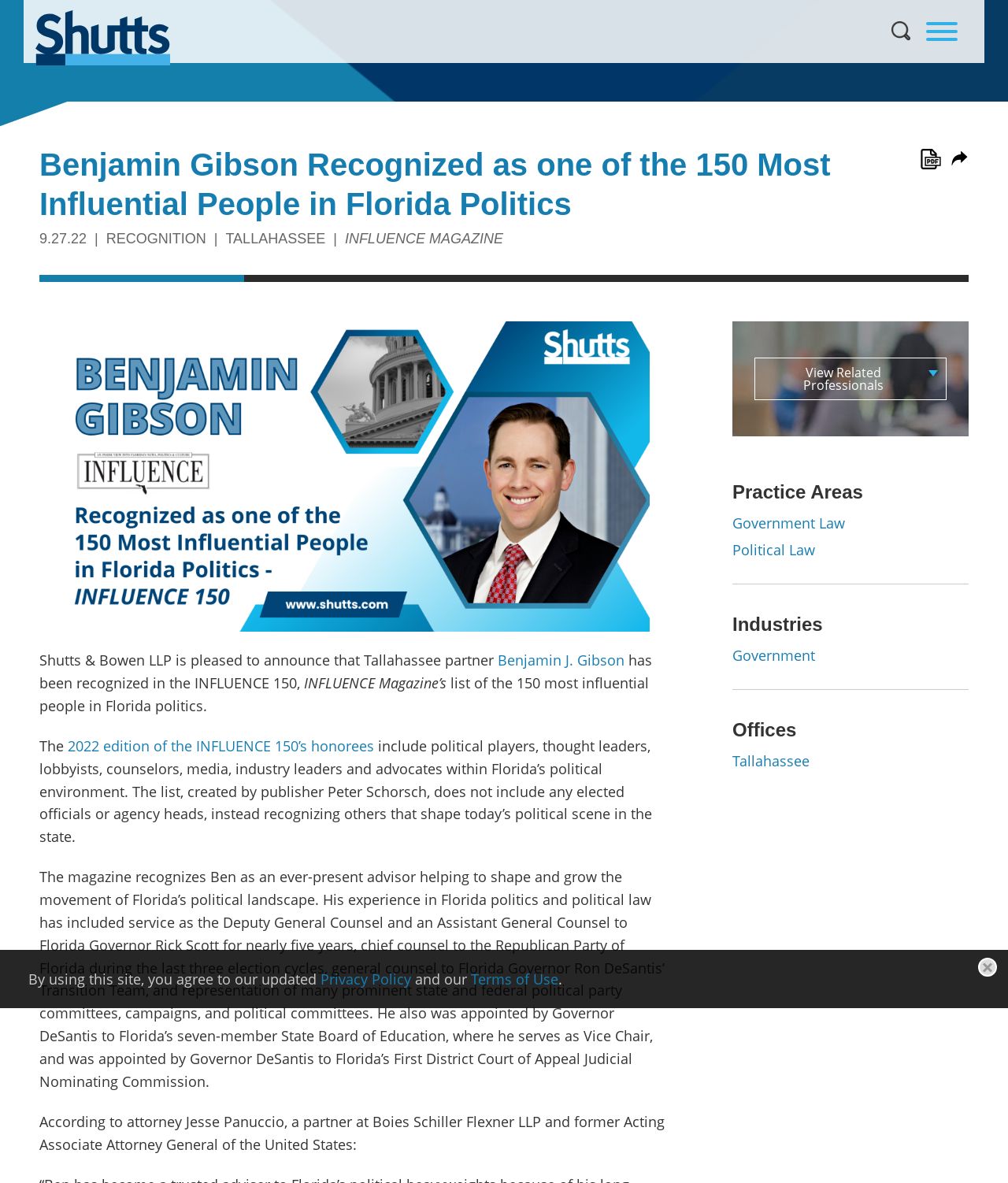Identify the bounding box for the described UI element: "Government Law".

[0.727, 0.434, 0.838, 0.45]